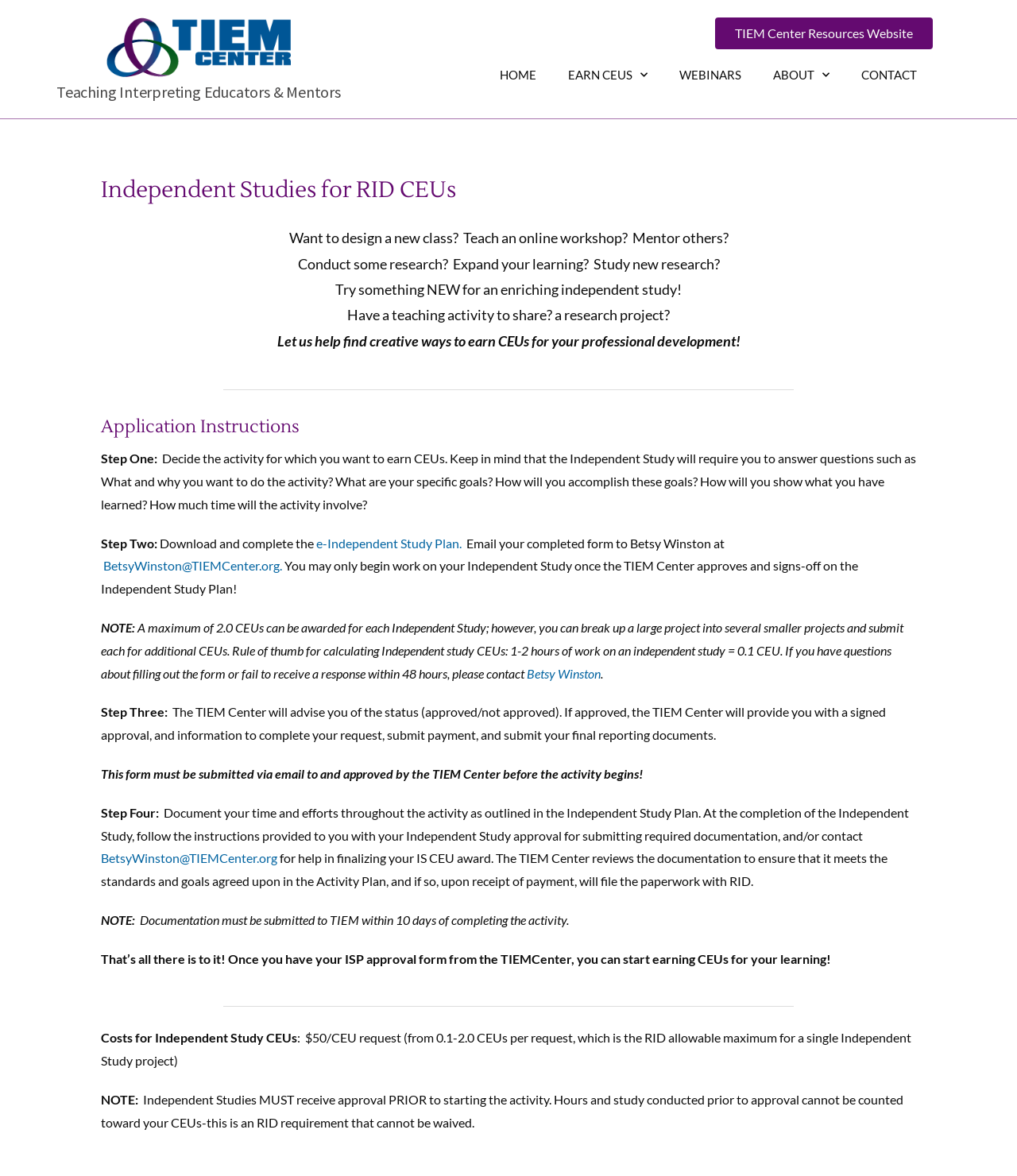Carefully observe the image and respond to the question with a detailed answer:
How many CEUs can be awarded for each Independent Study?

I found this answer by reading the section 'Application Instructions' on the webpage, where it says 'A maximum of 2.0 CEUs can be awarded for each Independent Study; however, you can break up a large project into several smaller projects and submit each for additional CEUs.' This indicates that the maximum number of CEUs that can be awarded for each Independent Study is 2.0.